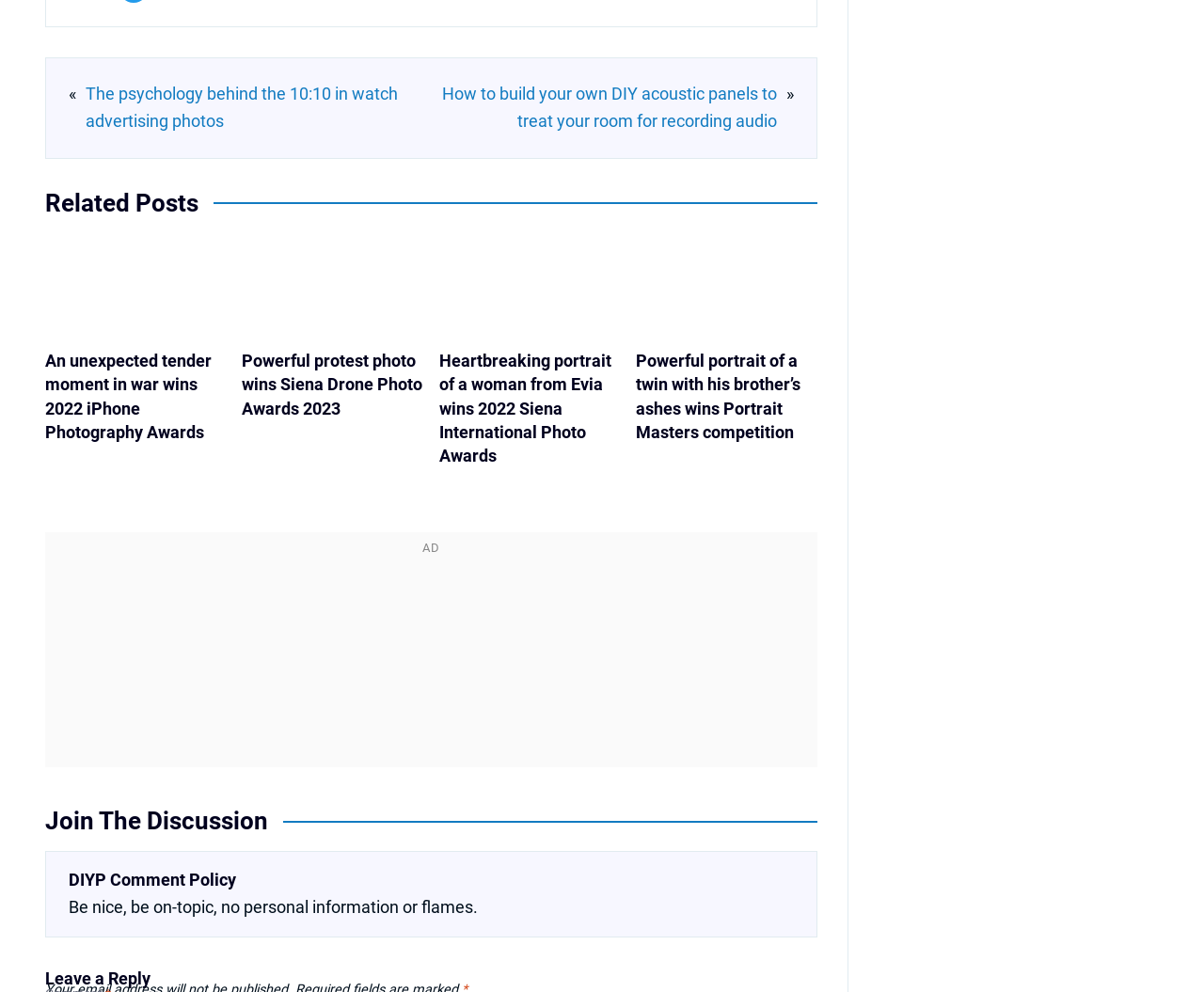What is the topic of the first link?
Using the image, provide a concise answer in one word or a short phrase.

Watch advertising